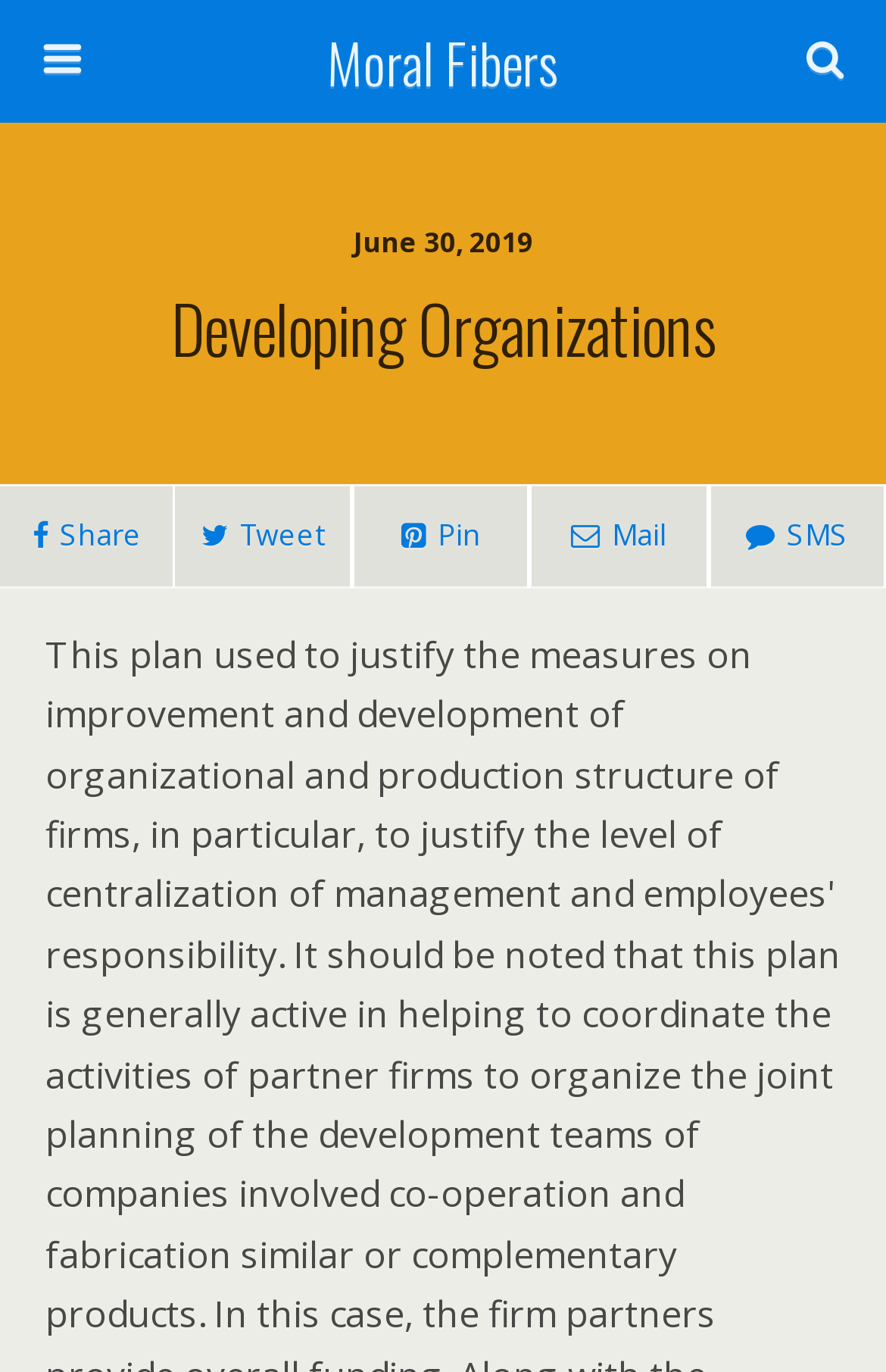Please give a succinct answer using a single word or phrase:
How many social media sharing options are available?

4